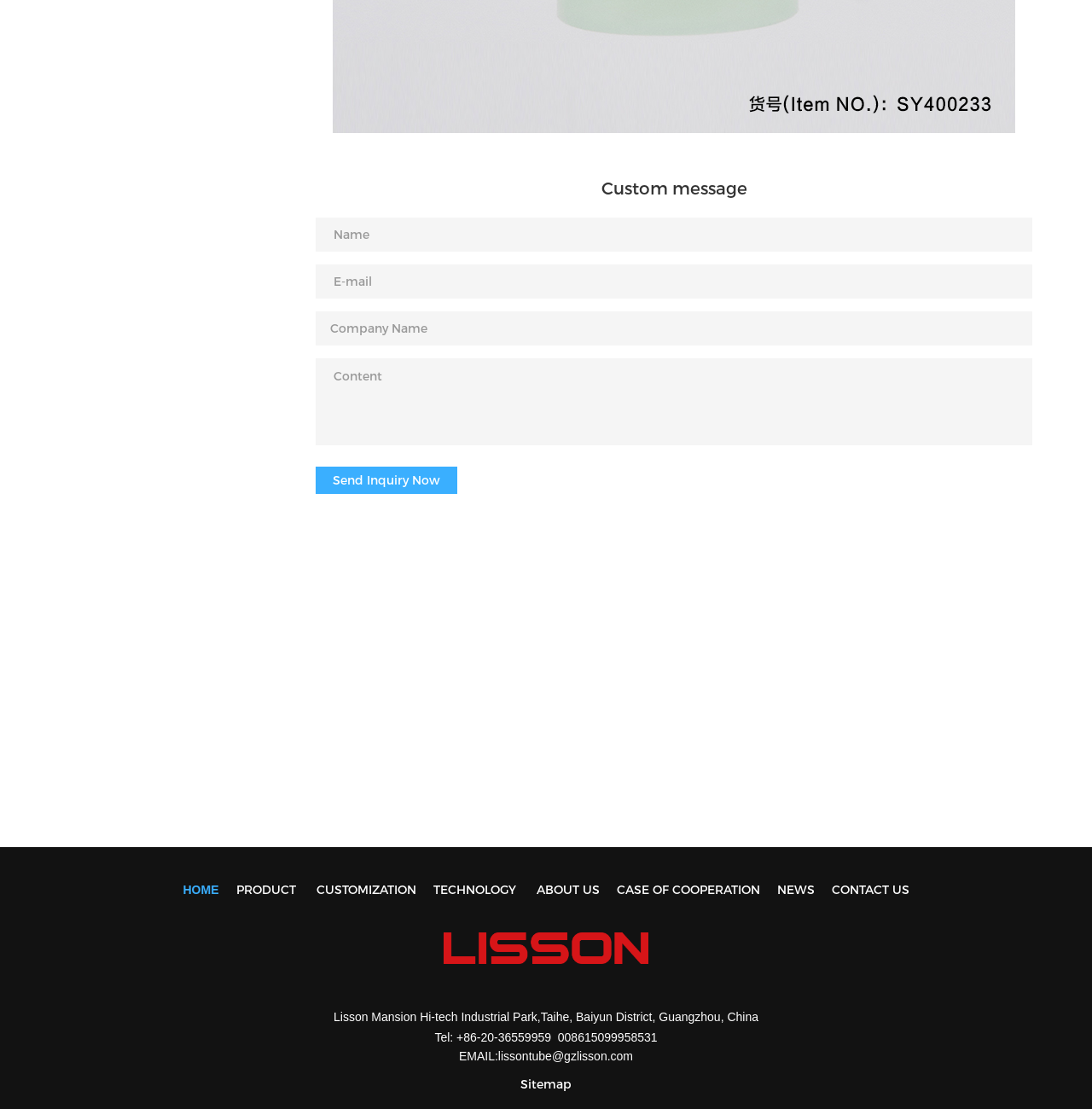Find the bounding box coordinates corresponding to the UI element with the description: "Sitemap". The coordinates should be formatted as [left, top, right, bottom], with values as floats between 0 and 1.

[0.477, 0.971, 0.523, 0.984]